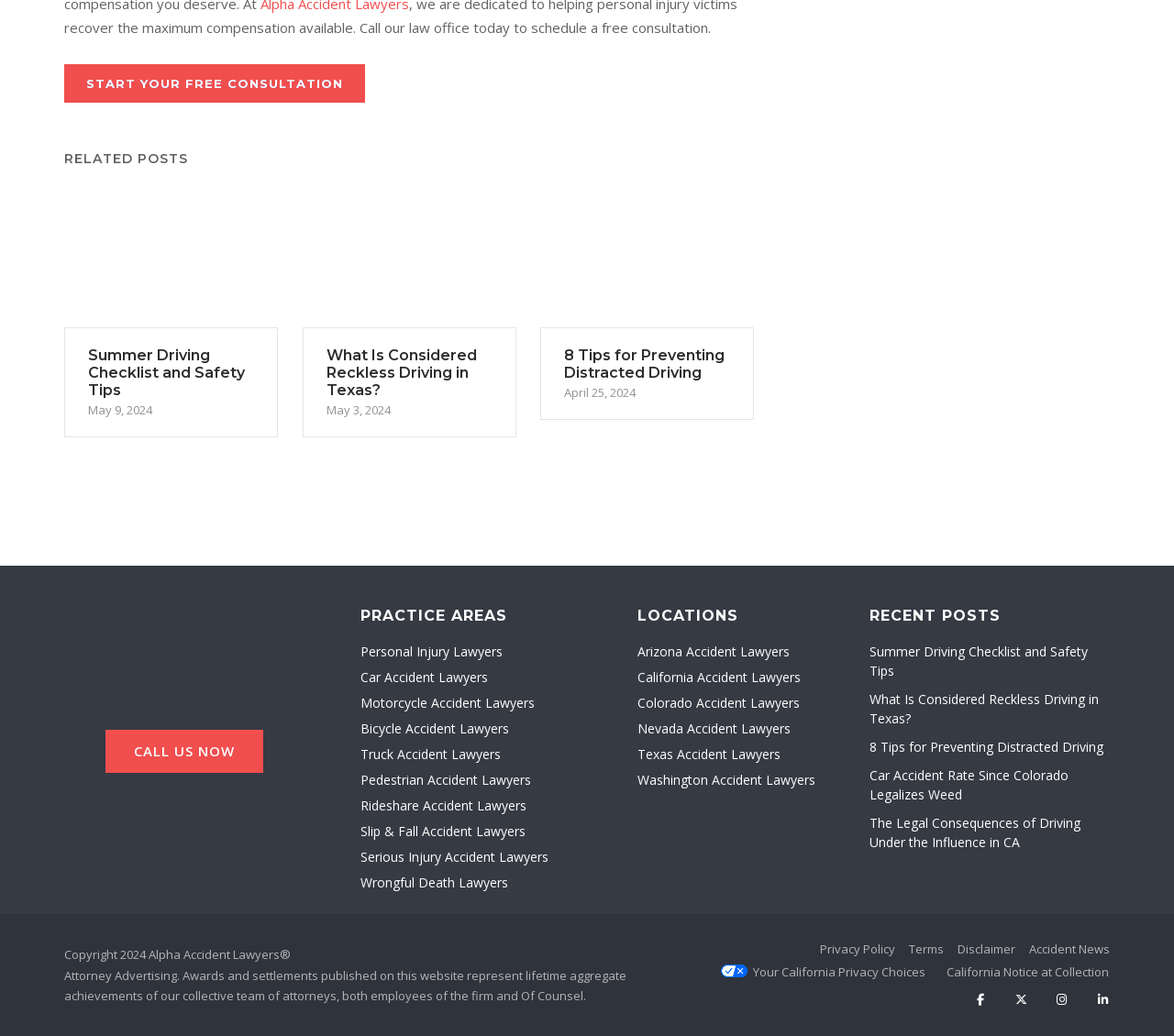Find the bounding box of the web element that fits this description: "Slip & Fall Accident Lawyers".

[0.307, 0.794, 0.447, 0.811]